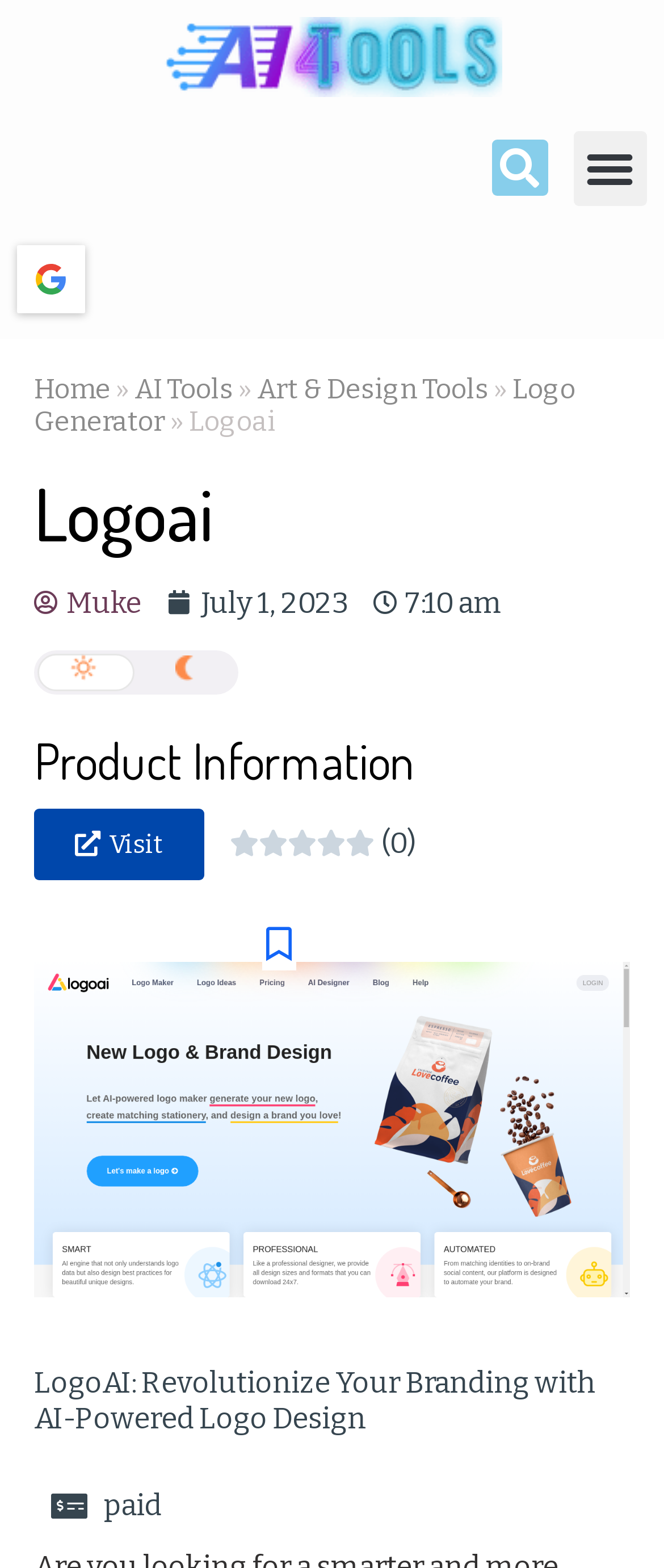What is the purpose of the button with a search icon?
Based on the screenshot, provide a one-word or short-phrase response.

Search